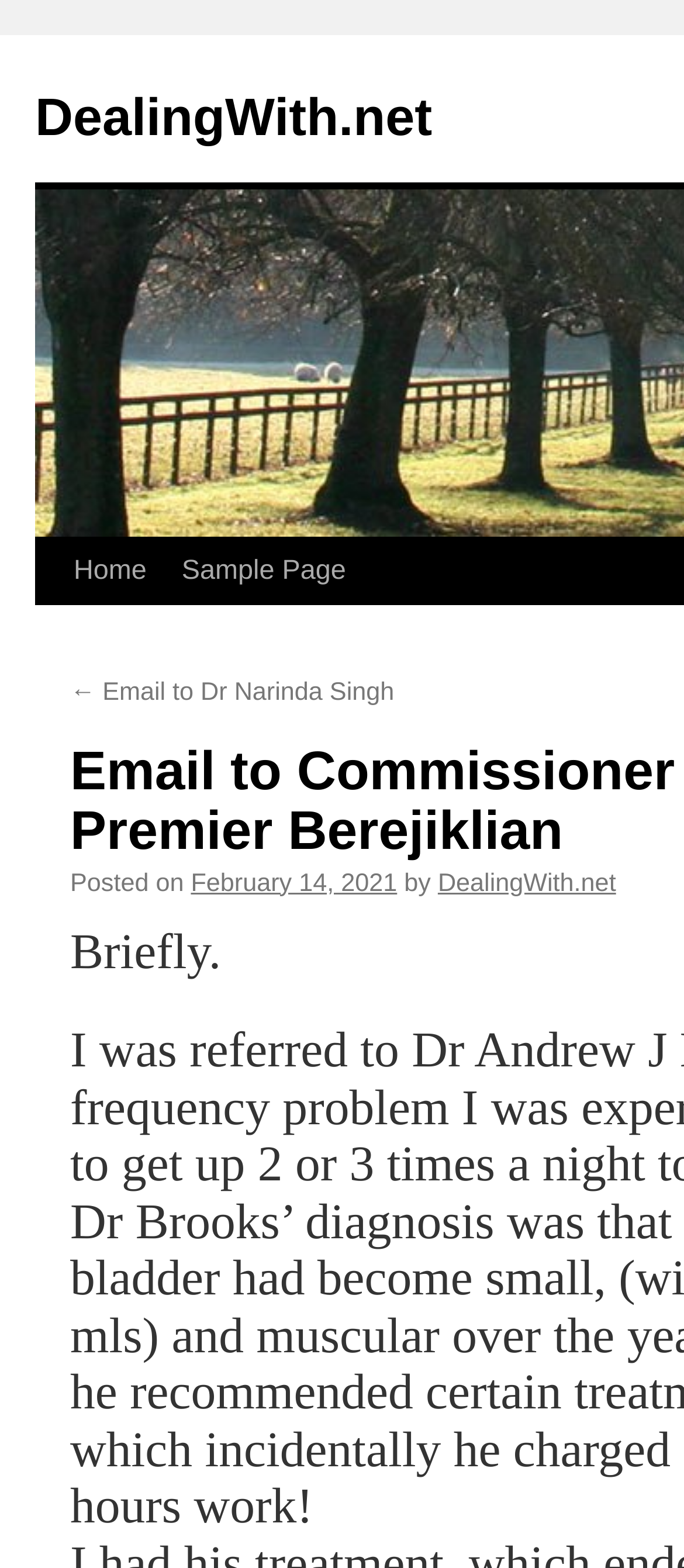Refer to the image and provide an in-depth answer to the question:
What is the purpose of the 'Skip to content' link?

I inferred the purpose of the 'Skip to content' link by its name and its position at the top of the webpage, which suggests that it allows users to bypass the header section and go directly to the main content.